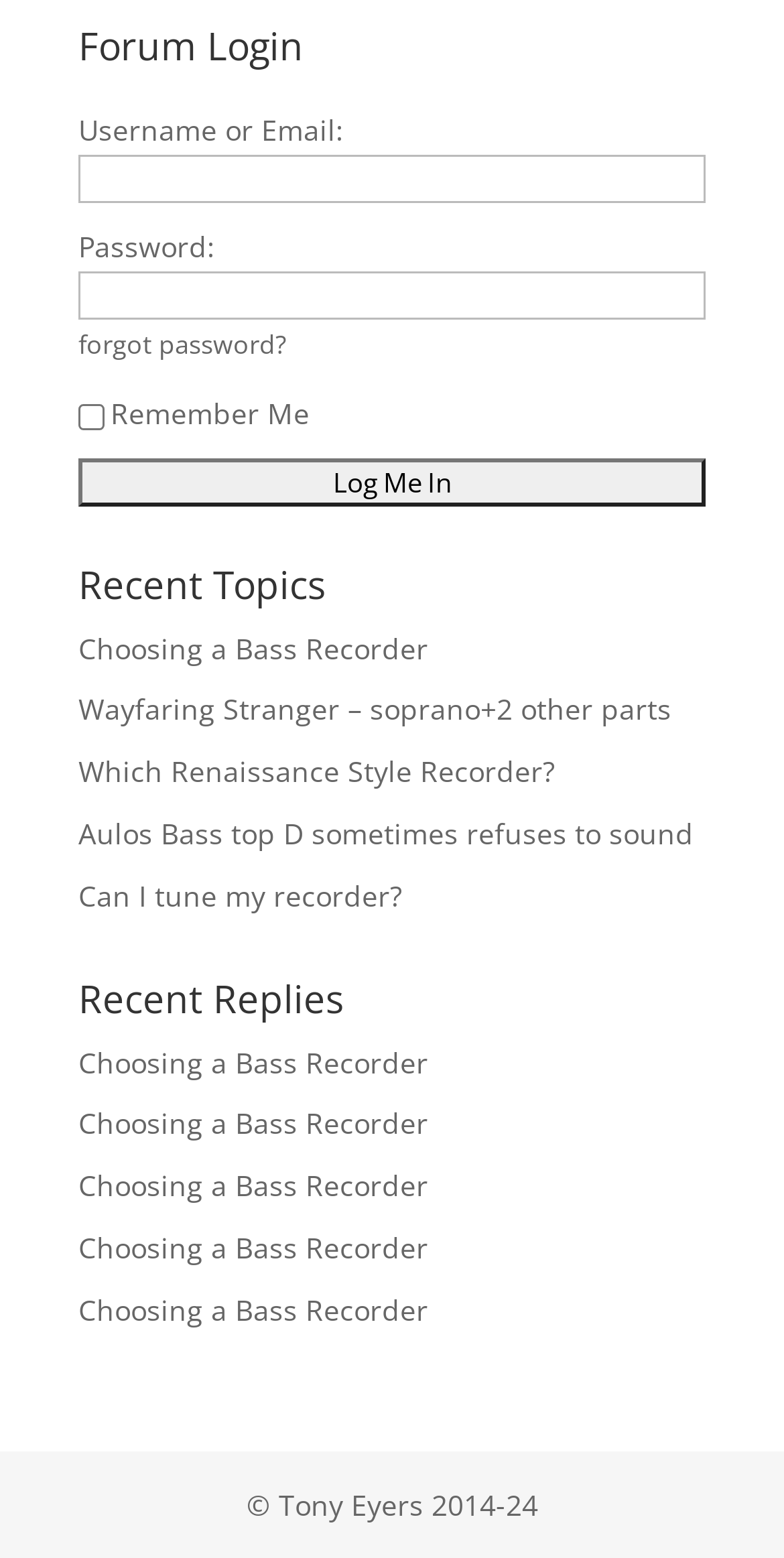Please provide the bounding box coordinates in the format (top-left x, top-left y, bottom-right x, bottom-right y). Remember, all values are floating point numbers between 0 and 1. What is the bounding box coordinate of the region described as: parent_node: Remember Me name="rememberme" value="forever"

[0.1, 0.259, 0.133, 0.276]